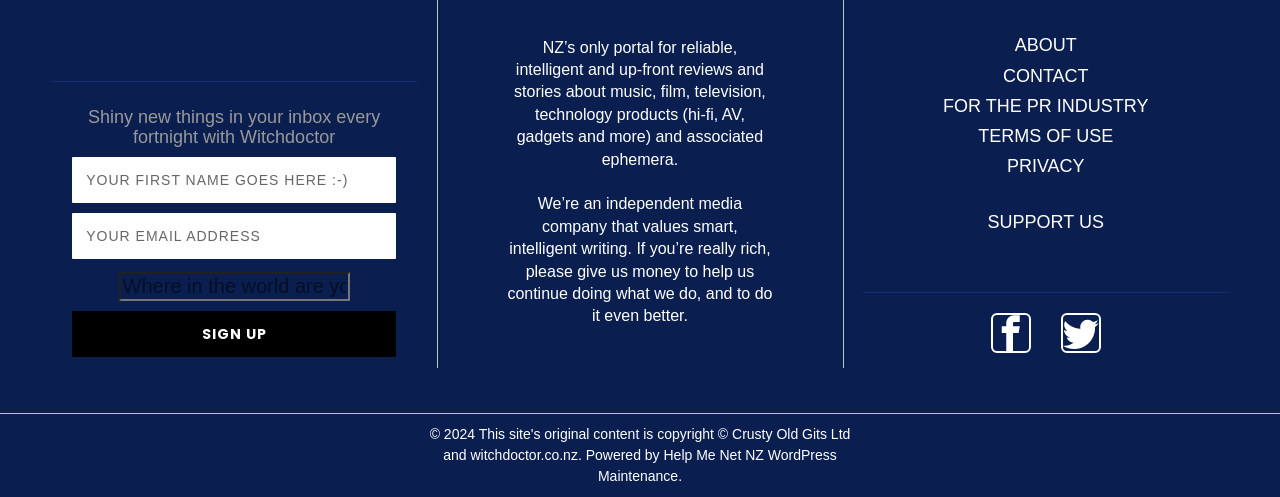What type of content does the website focus on?
Please use the visual content to give a single word or phrase answer.

Music, film, technology, etc.